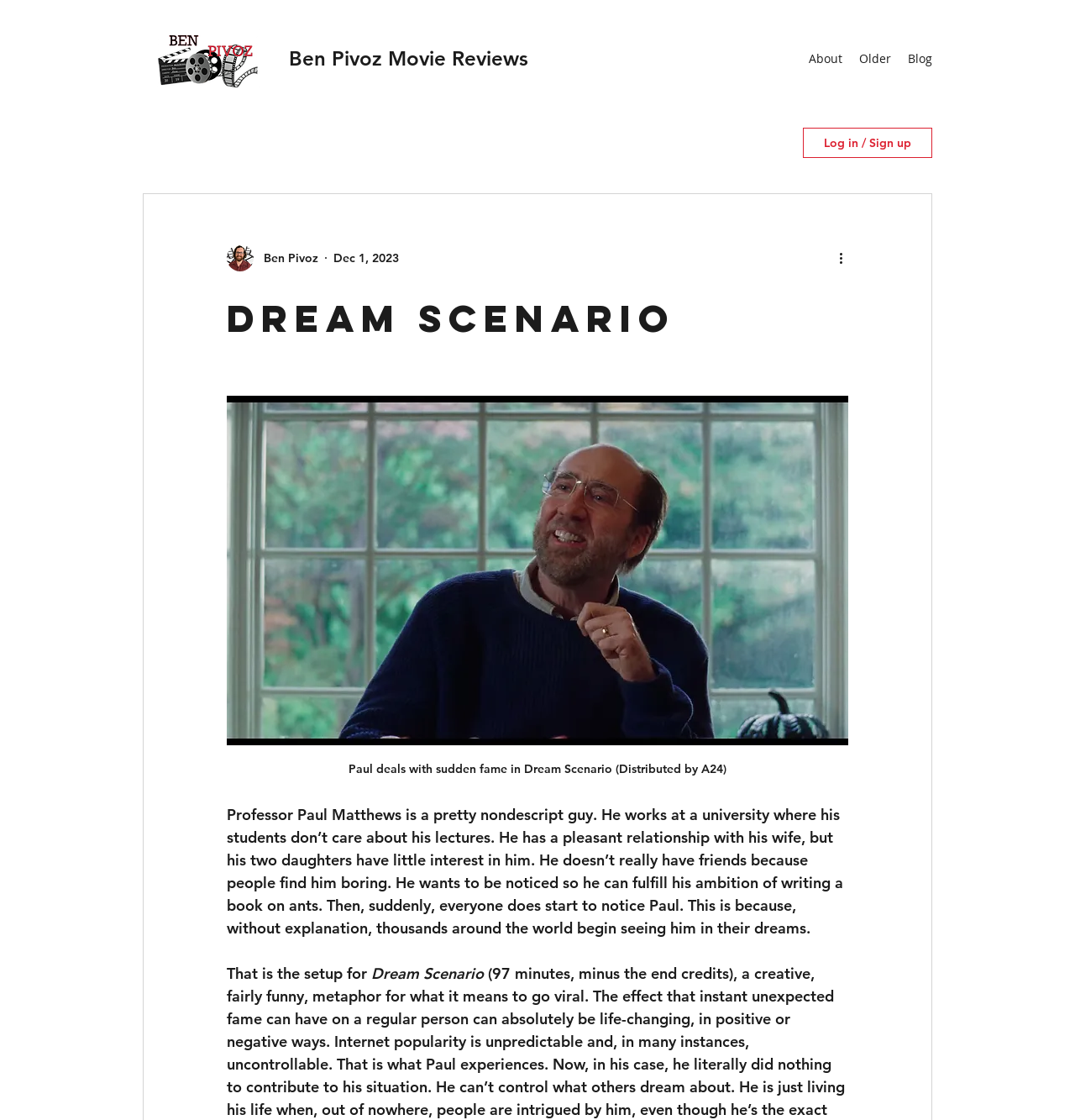How many daughters does the main character have?
Please provide a comprehensive and detailed answer to the question.

I determined the answer by reading the StaticText element 'He has a pleasant relationship with his wife, but his two daughters have little interest in him.' which describes the main character's family.